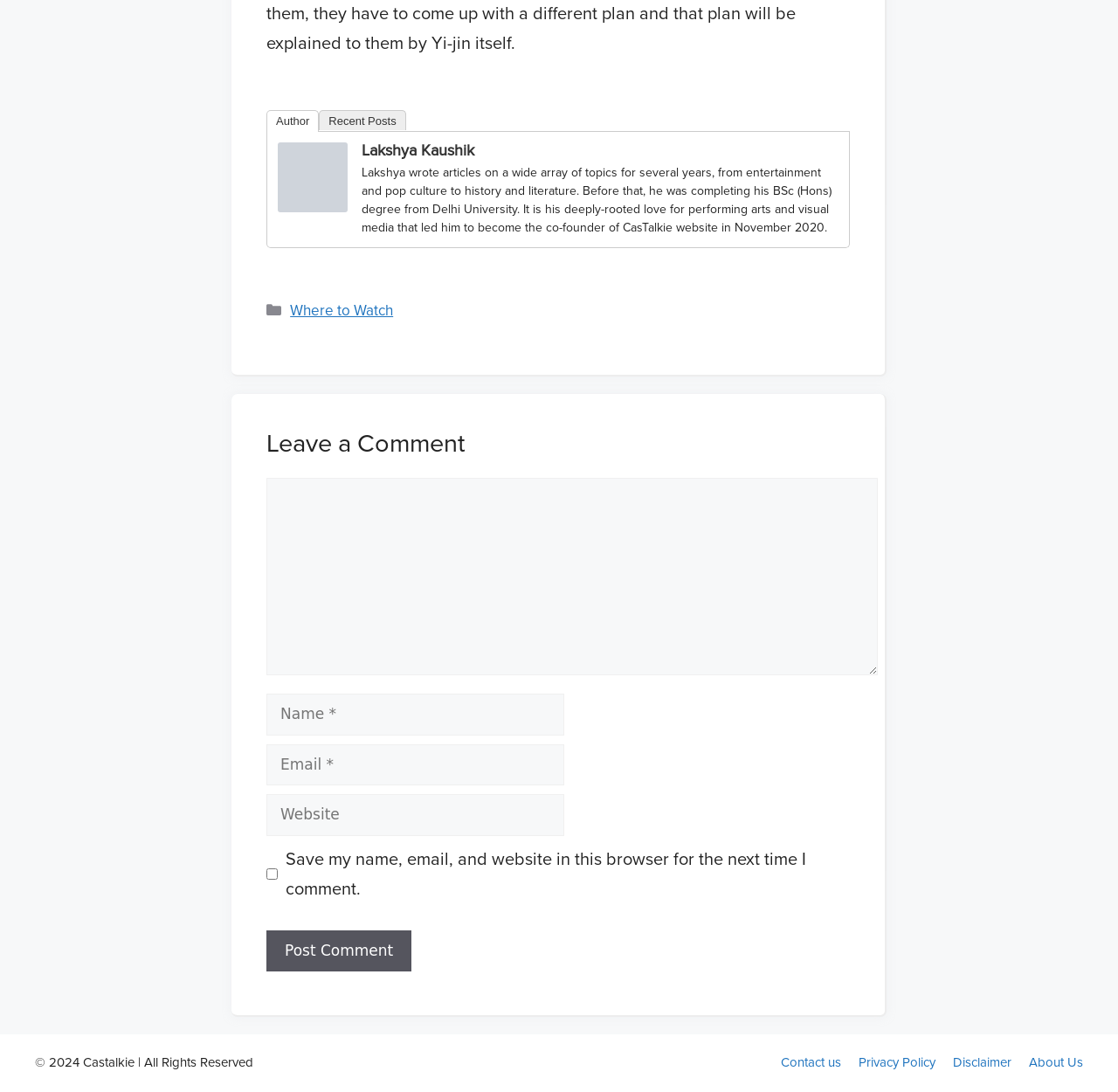What is the copyright year?
Give a detailed response to the question by analyzing the screenshot.

The copyright year can be found at the bottom of the webpage, in the static text element that reads '© 2024 Castalkie | All Rights Reserved'.